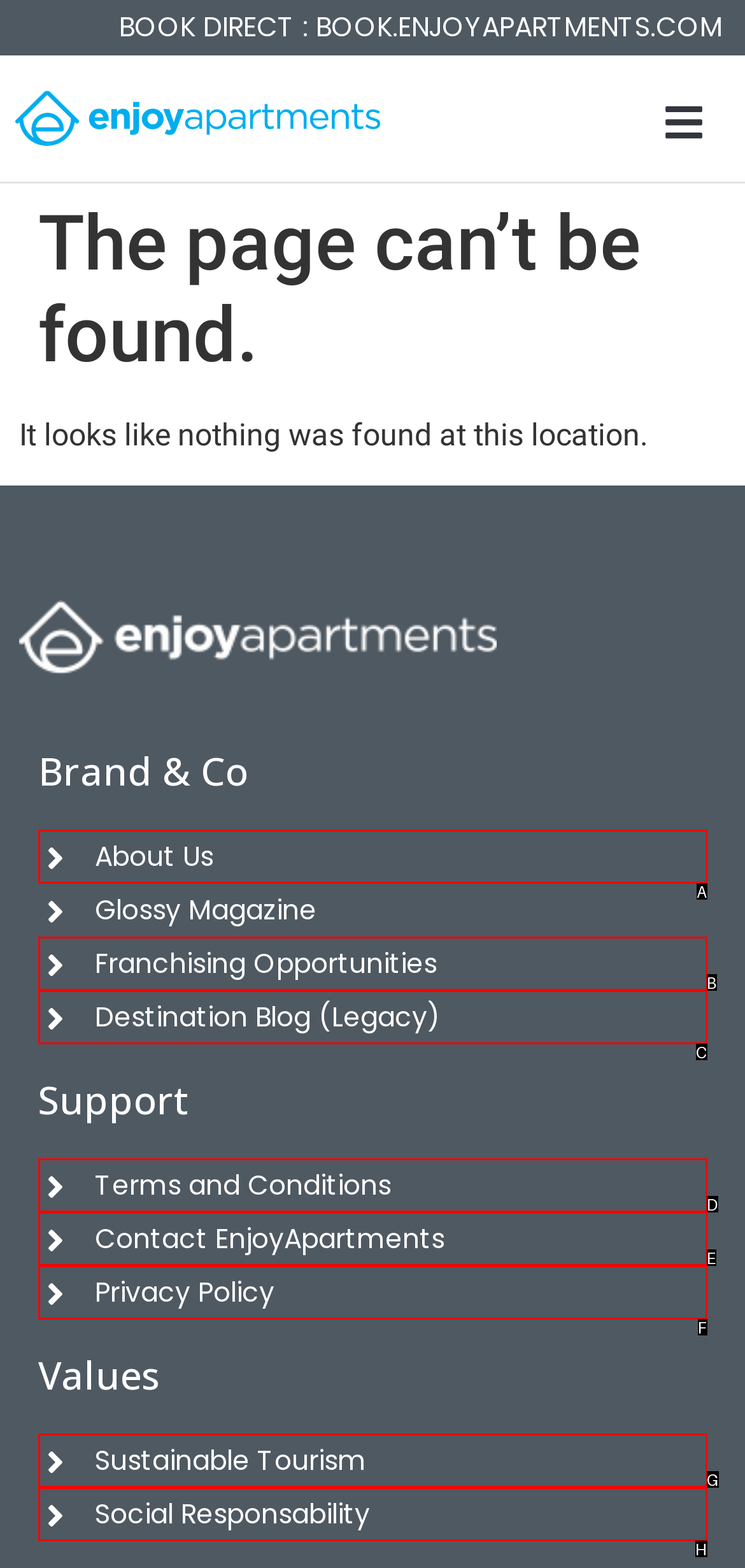Find the HTML element that matches the description provided: Terms and Conditions
Answer using the corresponding option letter.

D